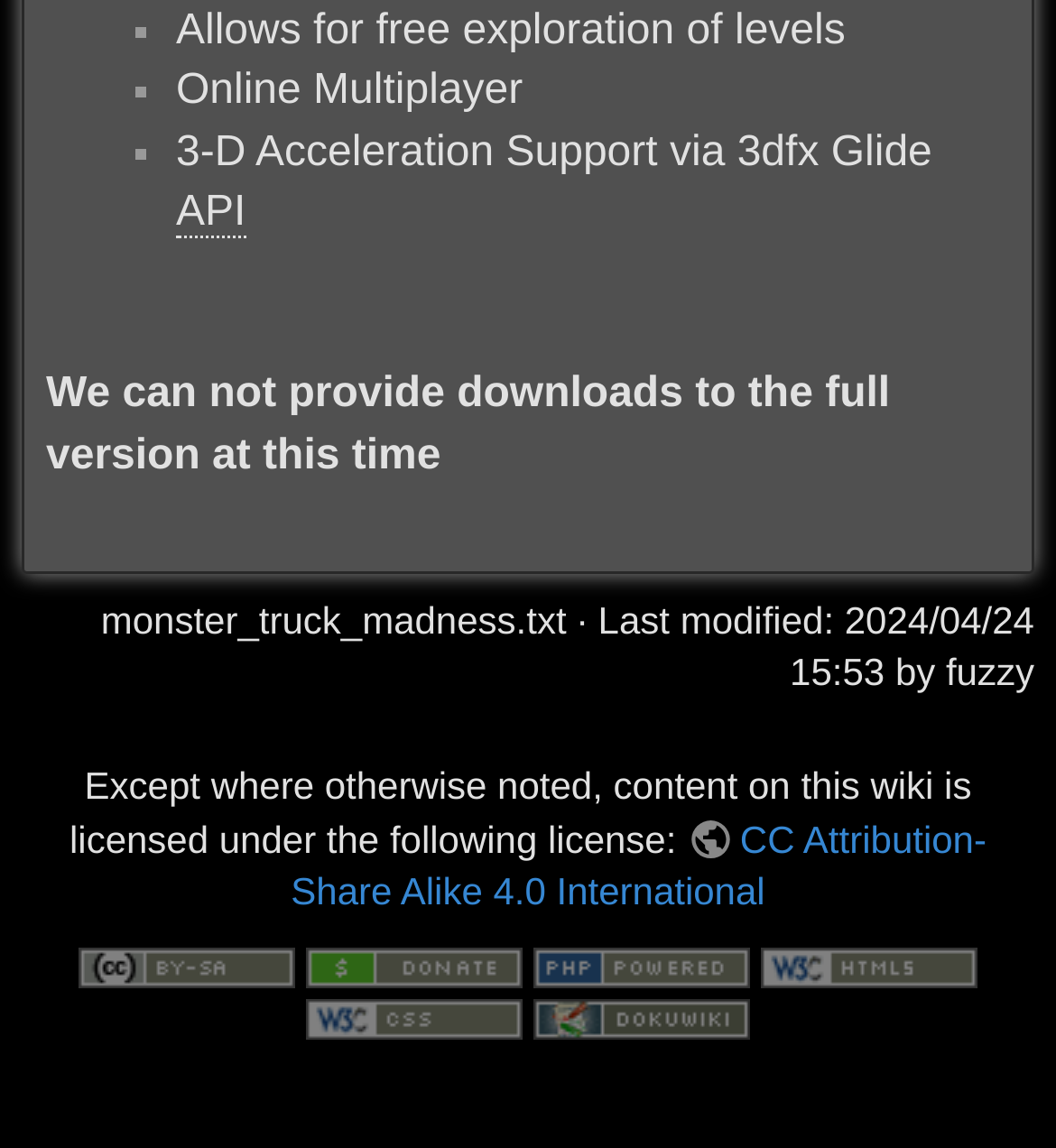What is the license under which the content on this wiki is licensed?
Provide a well-explained and detailed answer to the question.

I found the answer by looking at the link element with the text 'CC Attribution-Share Alike 4.0 International' which is located at coordinates [0.275, 0.712, 0.934, 0.795]. This link is part of a sentence that states the license under which the content on this wiki is licensed.